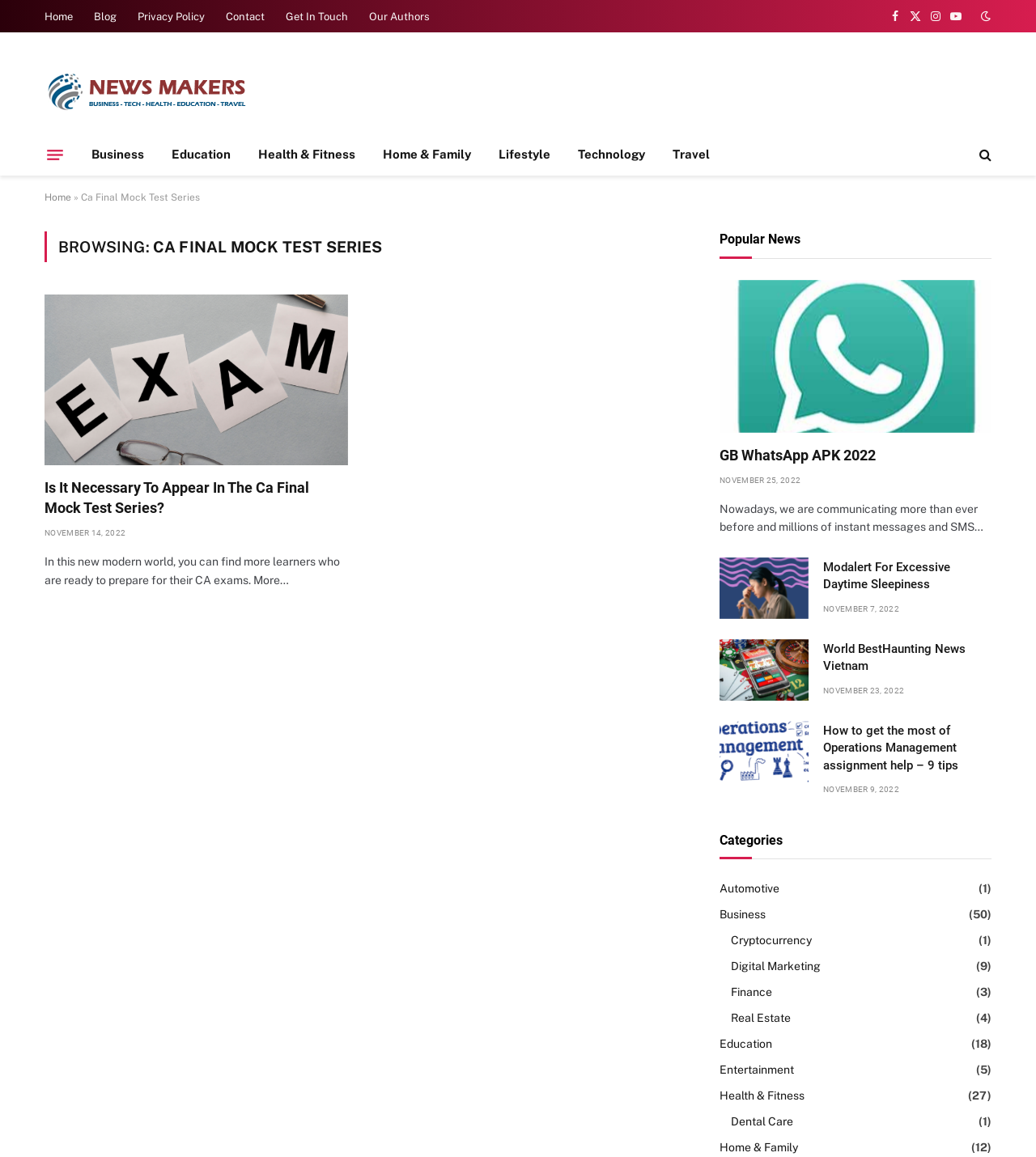Provide the bounding box coordinates for the area that should be clicked to complete the instruction: "Click on the 'Popular News' heading".

[0.695, 0.2, 0.773, 0.214]